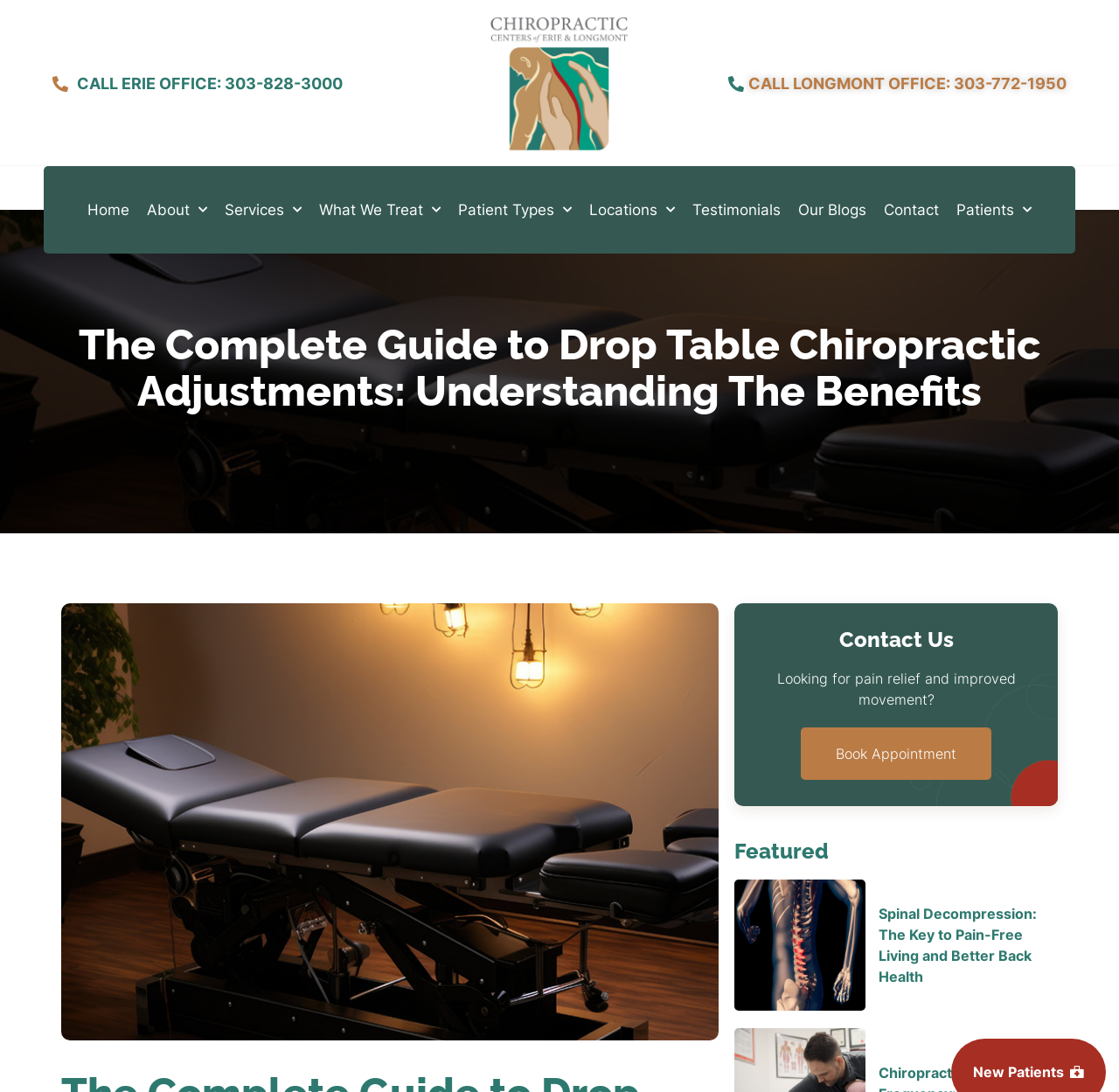Find and indicate the bounding box coordinates of the region you should select to follow the given instruction: "Call Erie office".

[0.047, 0.065, 0.4, 0.087]